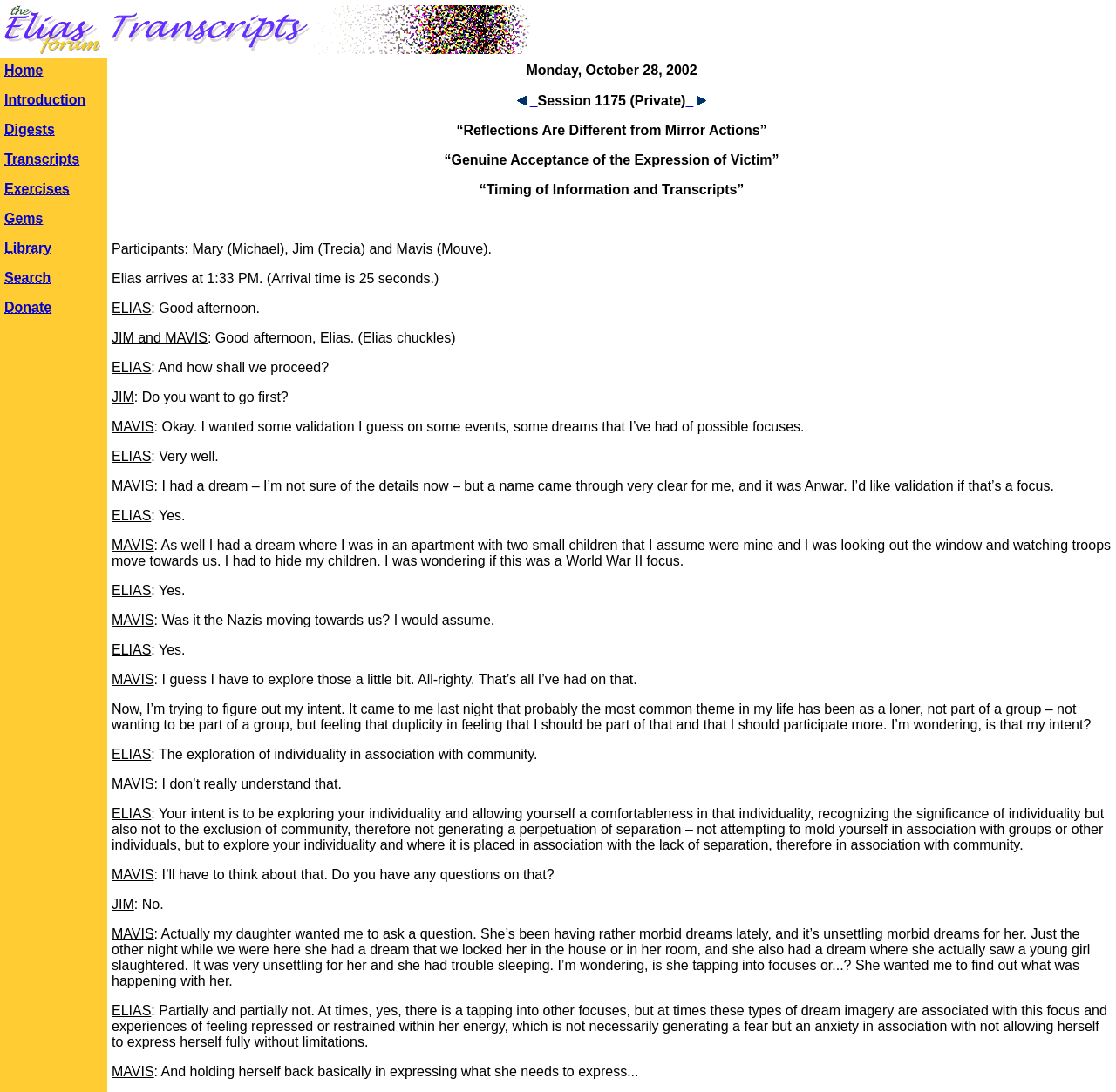Identify the bounding box coordinates for the region to click in order to carry out this instruction: "browse archives for August 2022". Provide the coordinates using four float numbers between 0 and 1, formatted as [left, top, right, bottom].

None